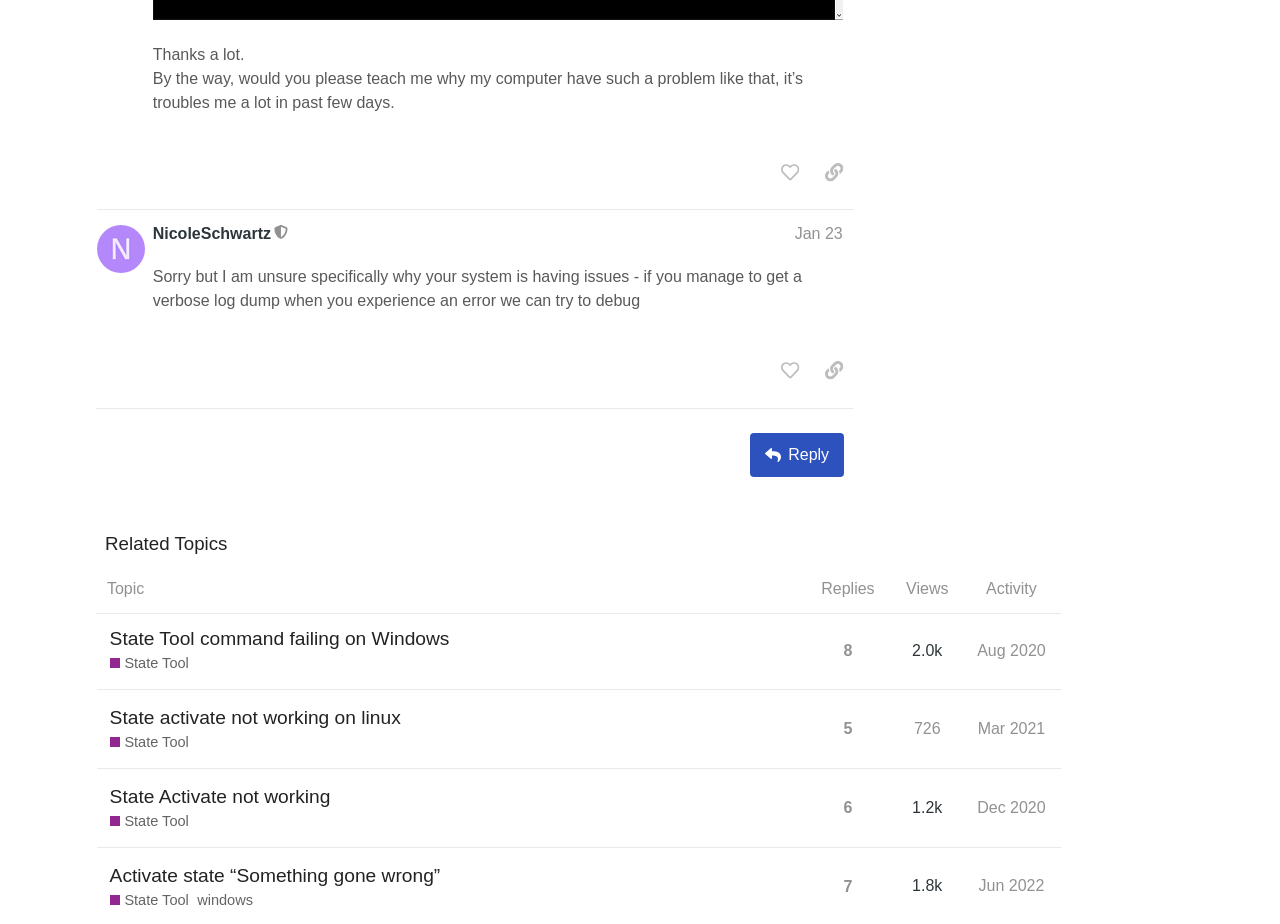Identify the bounding box coordinates of the region I need to click to complete this instruction: "Go to the 'Shop' page".

None